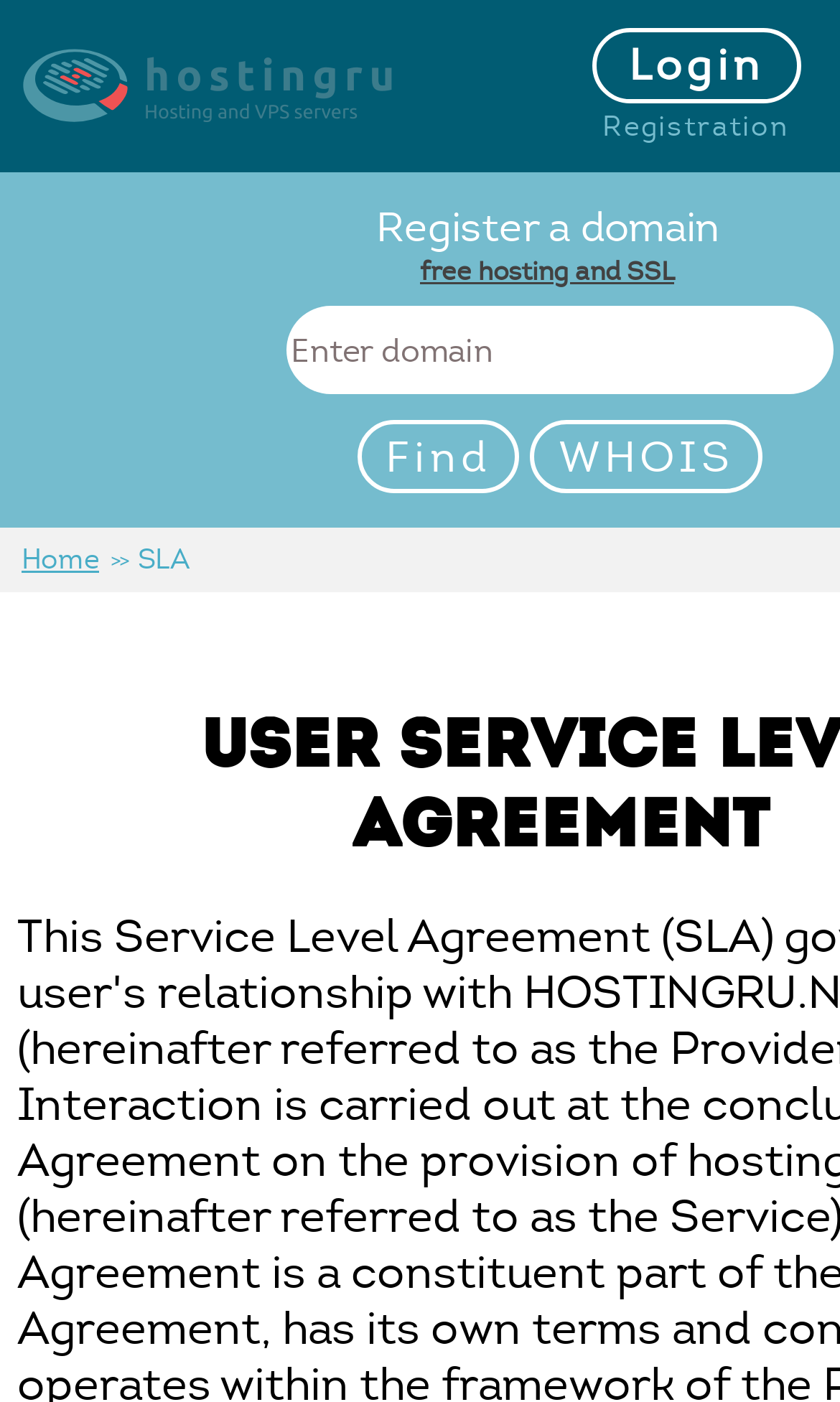Determine the bounding box coordinates of the region to click in order to accomplish the following instruction: "find". Provide the coordinates as four float numbers between 0 and 1, specifically [left, top, right, bottom].

[0.426, 0.3, 0.619, 0.352]